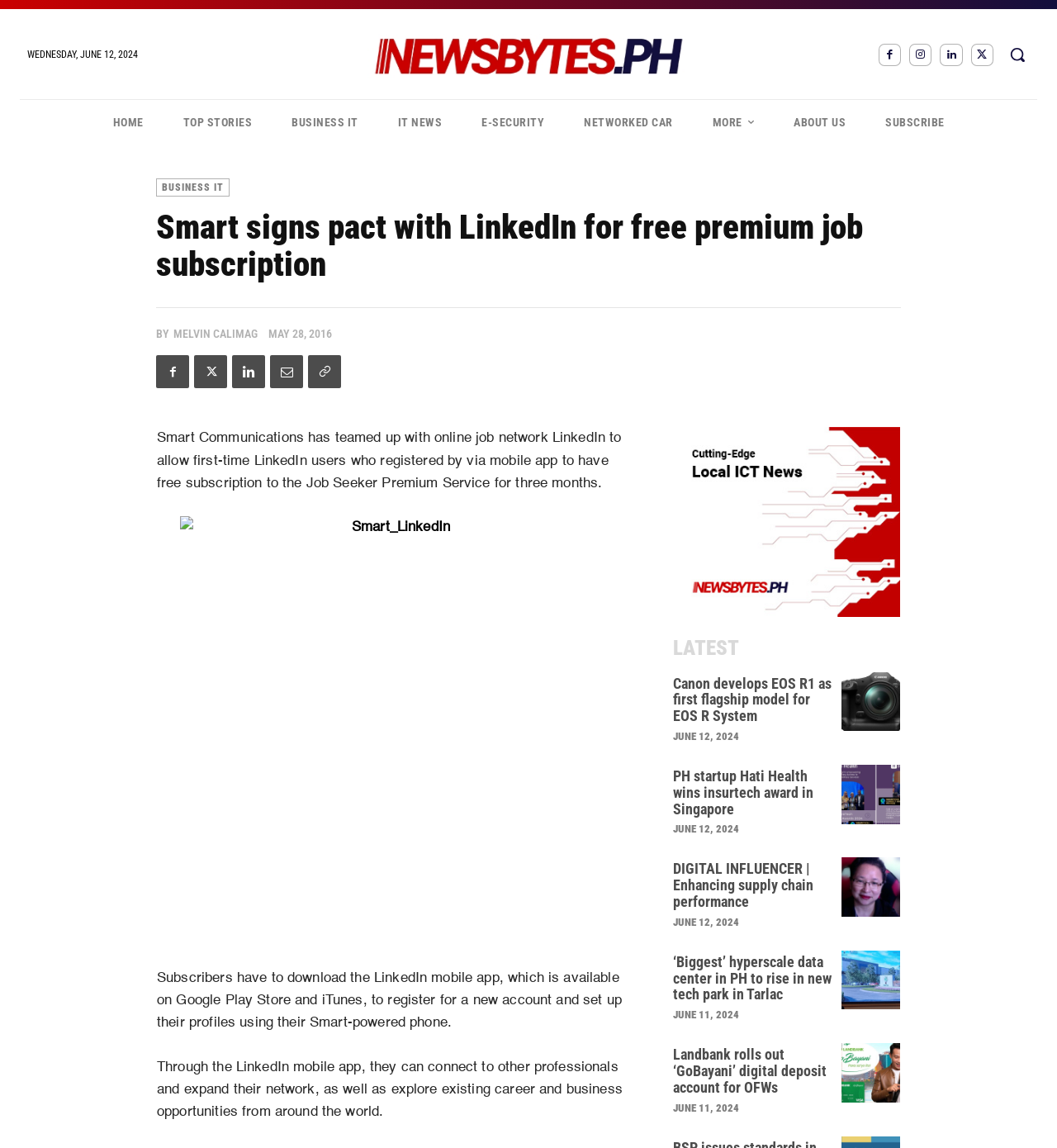Please determine the bounding box coordinates of the element's region to click for the following instruction: "Read the article 'Smart signs pact with LinkedIn for free premium job subscription'".

[0.148, 0.182, 0.852, 0.247]